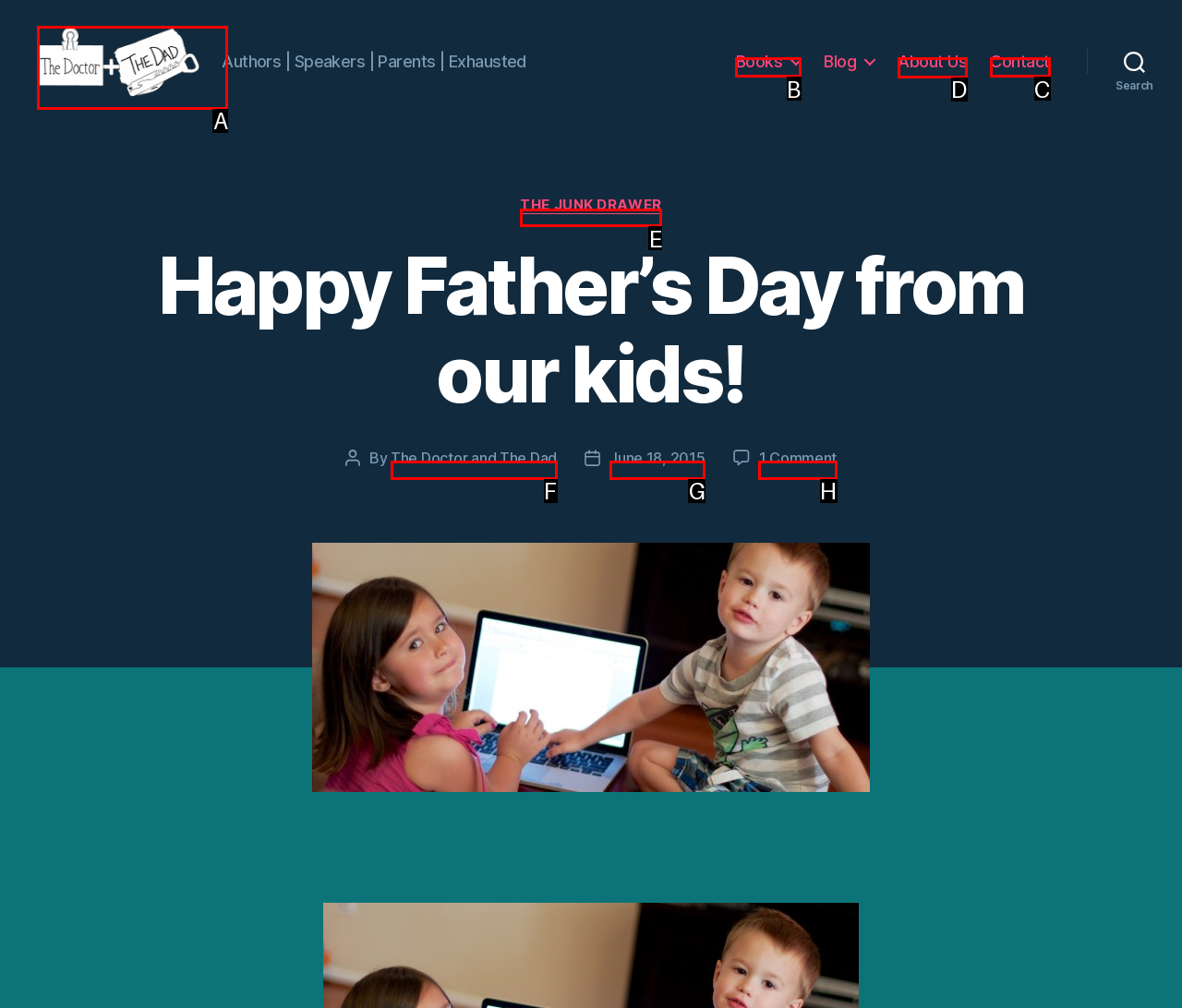Determine which UI element you should click to perform the task: View the 'About Us' page
Provide the letter of the correct option from the given choices directly.

D